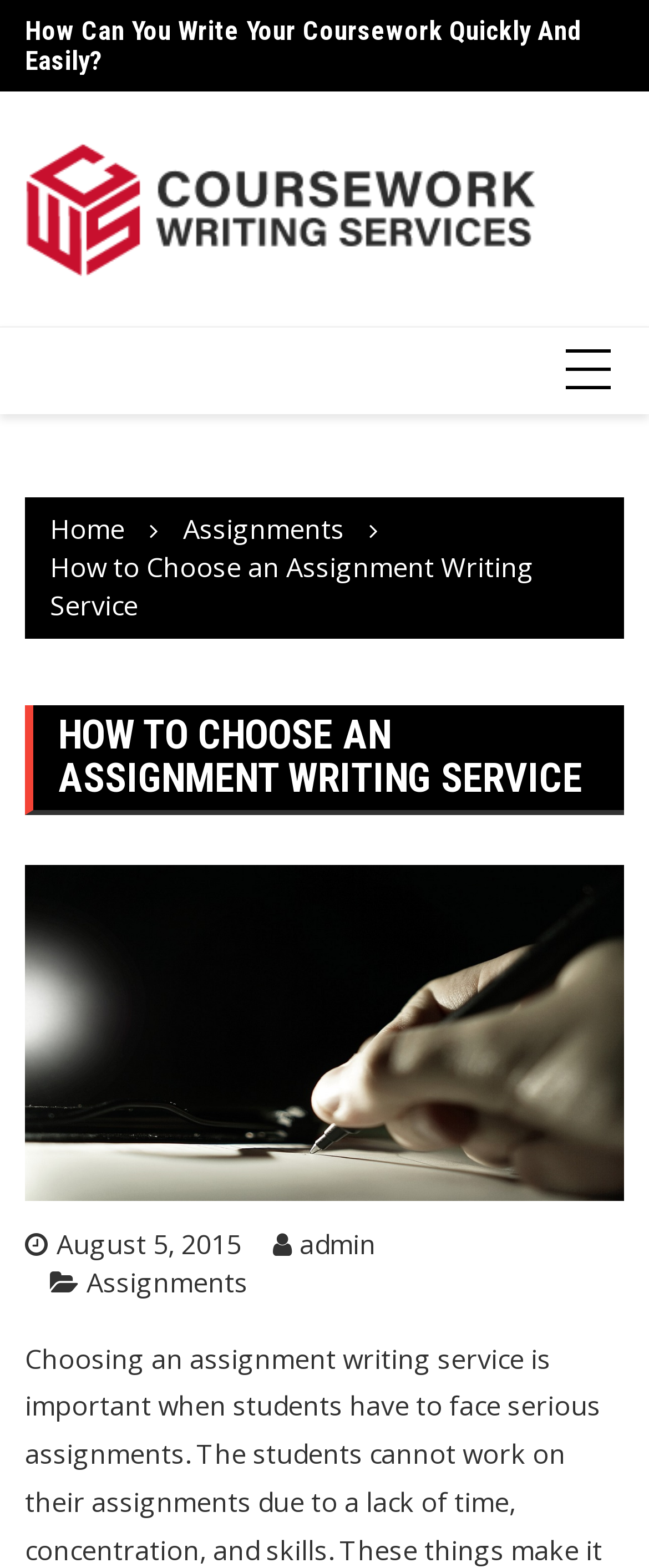Give an extensive and precise description of the webpage.

The webpage is about choosing an assignment writing service, with a focus on coursework writing. At the top, there is a heading that asks "How Can You Write Your Coursework Quickly And Easily?" which is also a link. Below this heading, there is a link to "Coursework Writing Services" accompanied by an image. 

On the right side of the page, there are several links, including "Home", "Assignments", and "How to Choose an Assignment Writing Service", which is also the title of the webpage. The title "HOW TO CHOOSE AN ASSIGNMENT WRITING SERVICE" is a prominent heading on the page. 

Below the title, there is a large image related to the topic. The webpage also displays the date "August 5, 2015" and the author "admin" on the bottom left, along with a link to "Assignments".